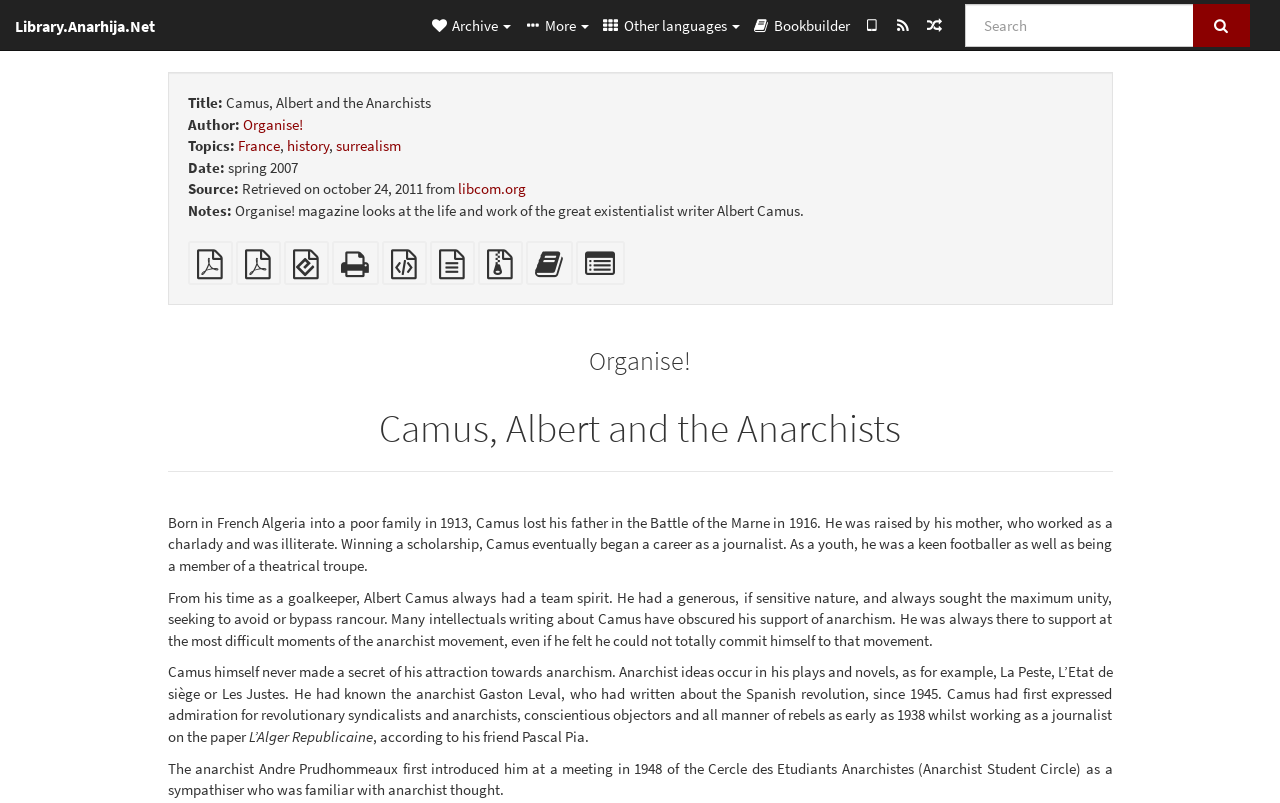Highlight the bounding box of the UI element that corresponds to this description: "Booklet".

[0.184, 0.324, 0.219, 0.347]